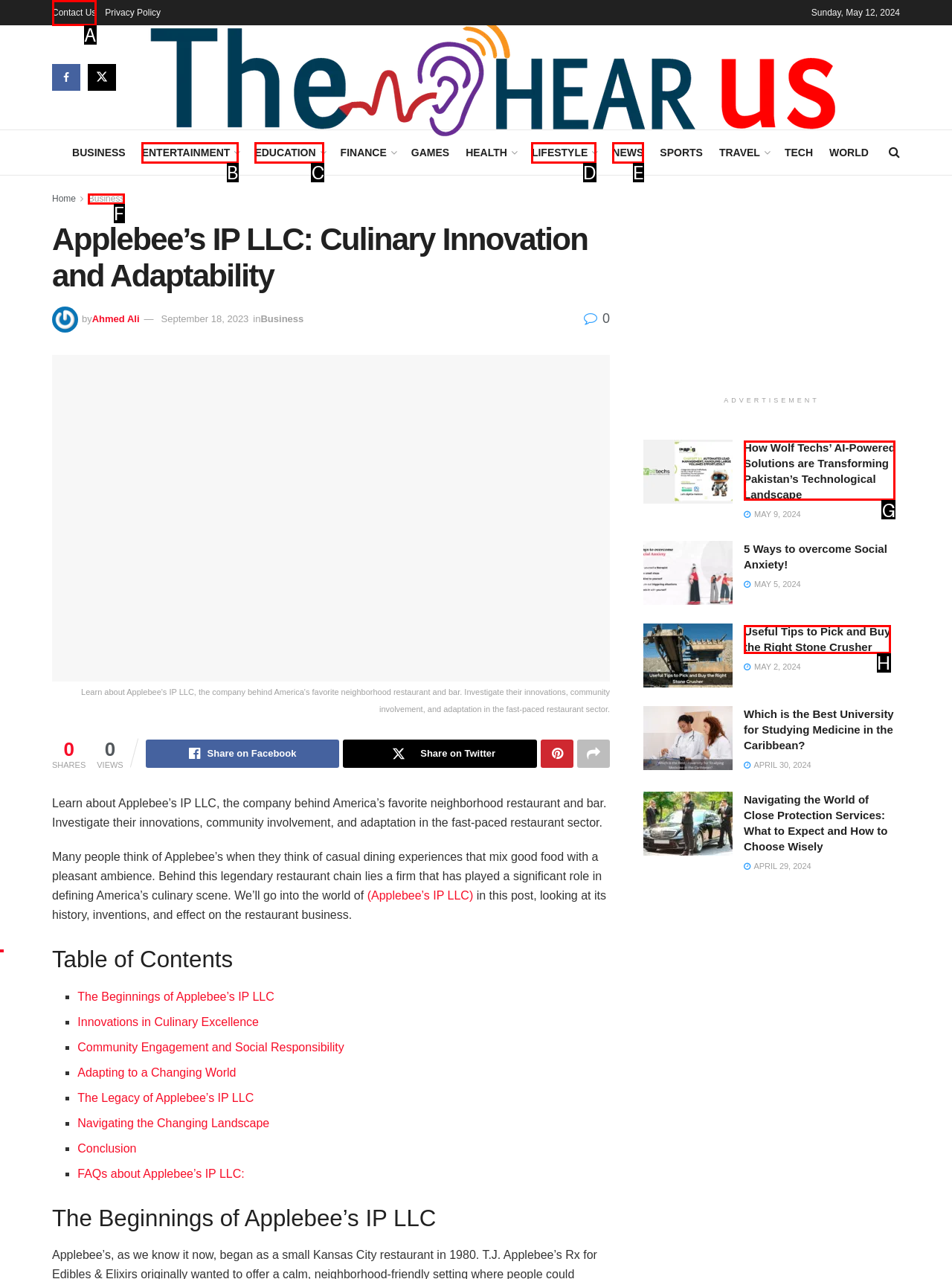Select the HTML element to finish the task: Click Contact Us Reply with the letter of the correct option.

A